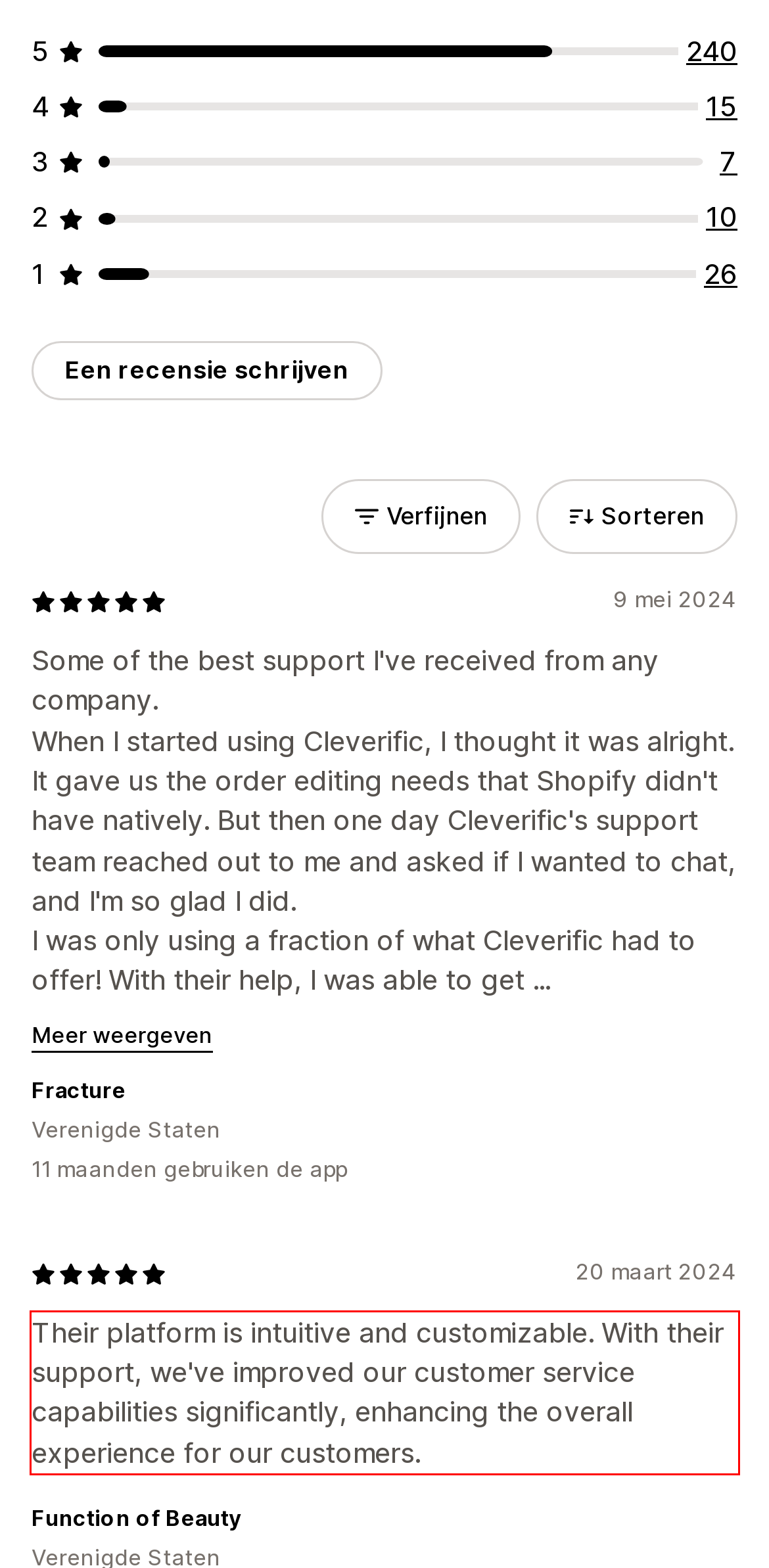Given a webpage screenshot, identify the text inside the red bounding box using OCR and extract it.

Their platform is intuitive and customizable. With their support, we've improved our customer service capabilities significantly, enhancing the overall experience for our customers.